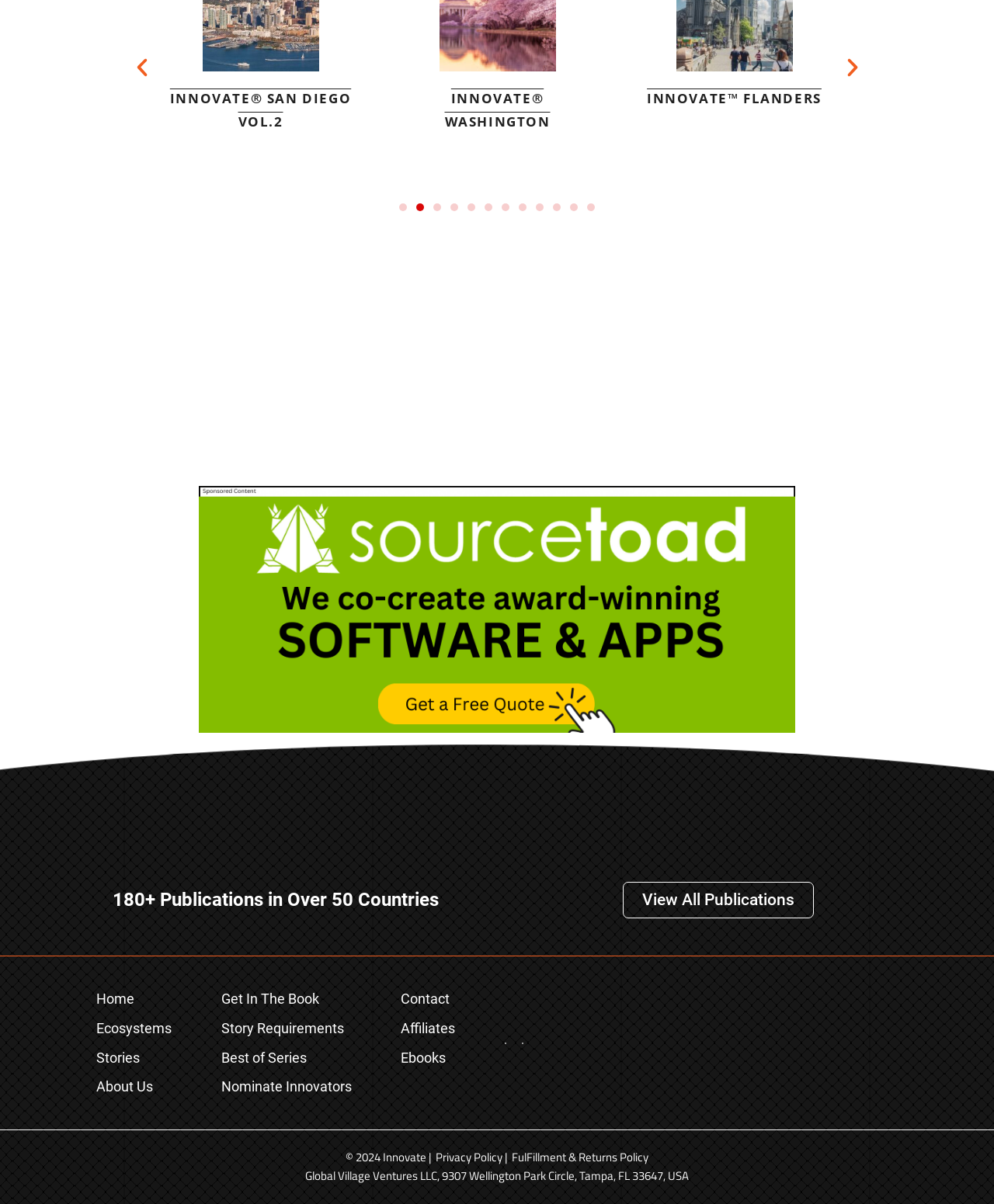Please identify the bounding box coordinates of the element I should click to complete this instruction: 'Go to Next slide'. The coordinates should be given as four float numbers between 0 and 1, like this: [left, top, right, bottom].

[0.846, 0.046, 0.869, 0.065]